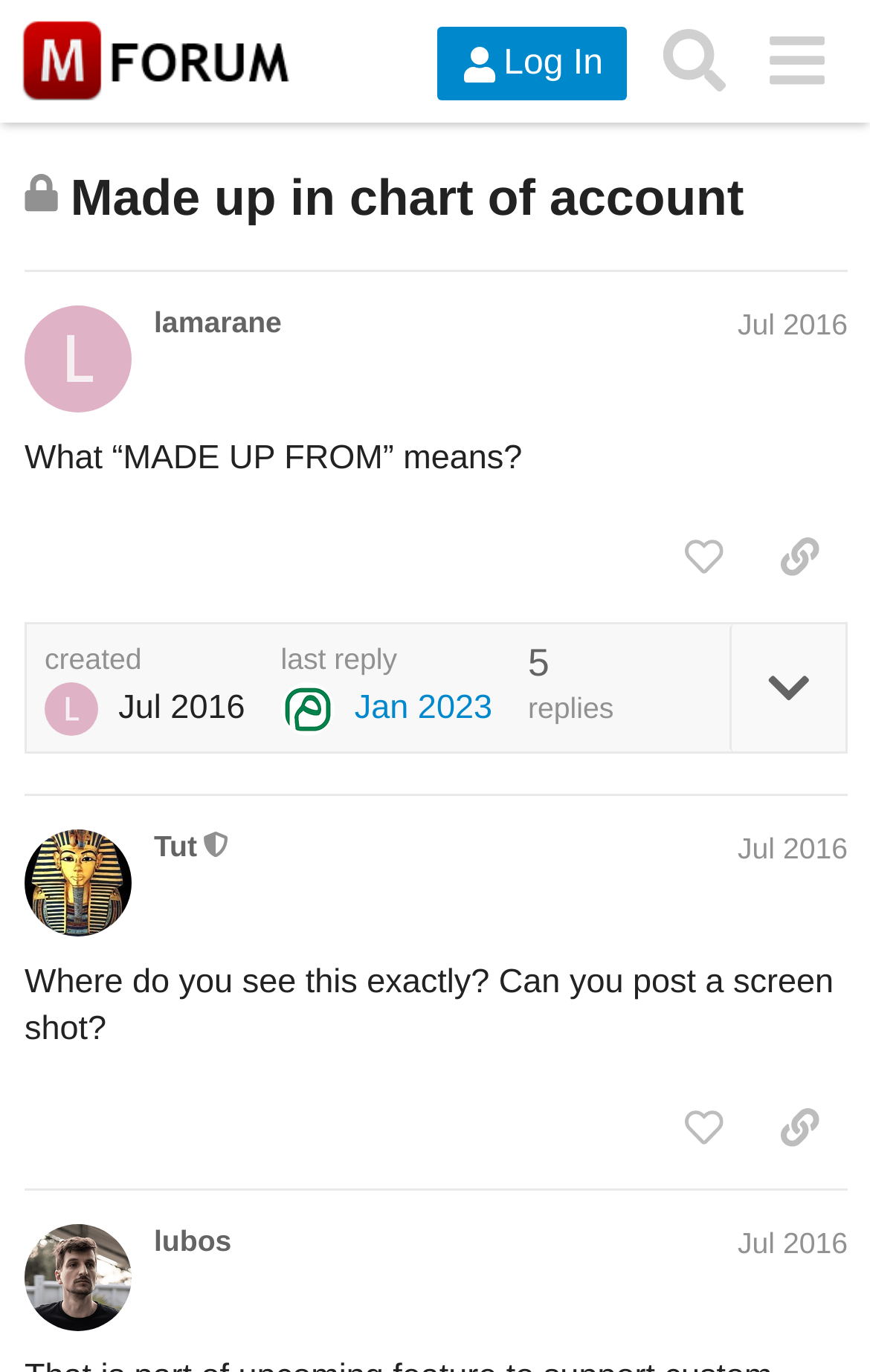Determine the bounding box coordinates of the section I need to click to execute the following instruction: "Get information about Kurdistan Human Rights Association". Provide the coordinates as four float numbers between 0 and 1, i.e., [left, top, right, bottom].

None